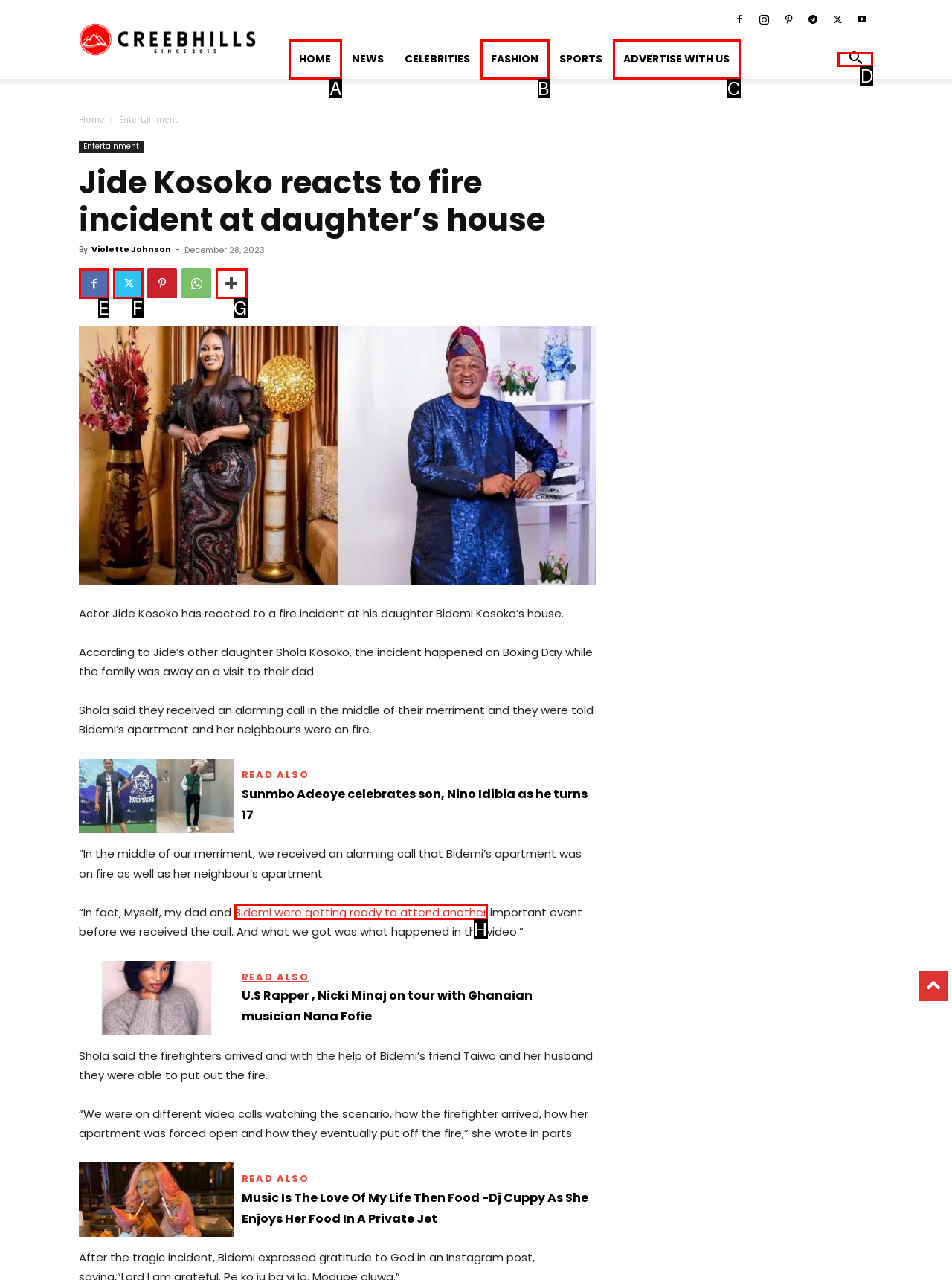Identify the letter of the UI element I need to click to carry out the following instruction: Search for something

D